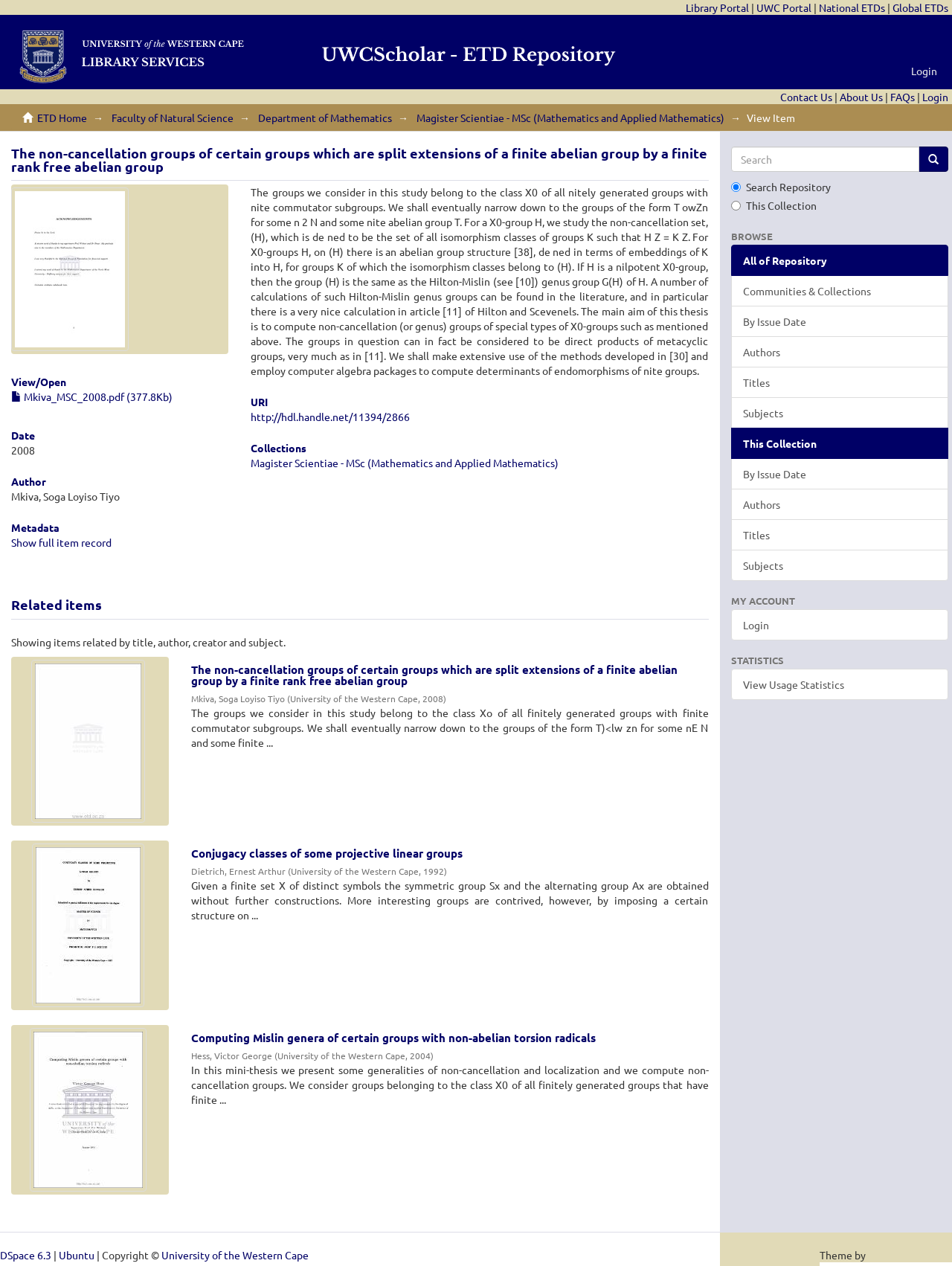Indicate the bounding box coordinates of the element that needs to be clicked to satisfy the following instruction: "Search for something in the repository". The coordinates should be four float numbers between 0 and 1, i.e., [left, top, right, bottom].

[0.768, 0.116, 0.966, 0.136]